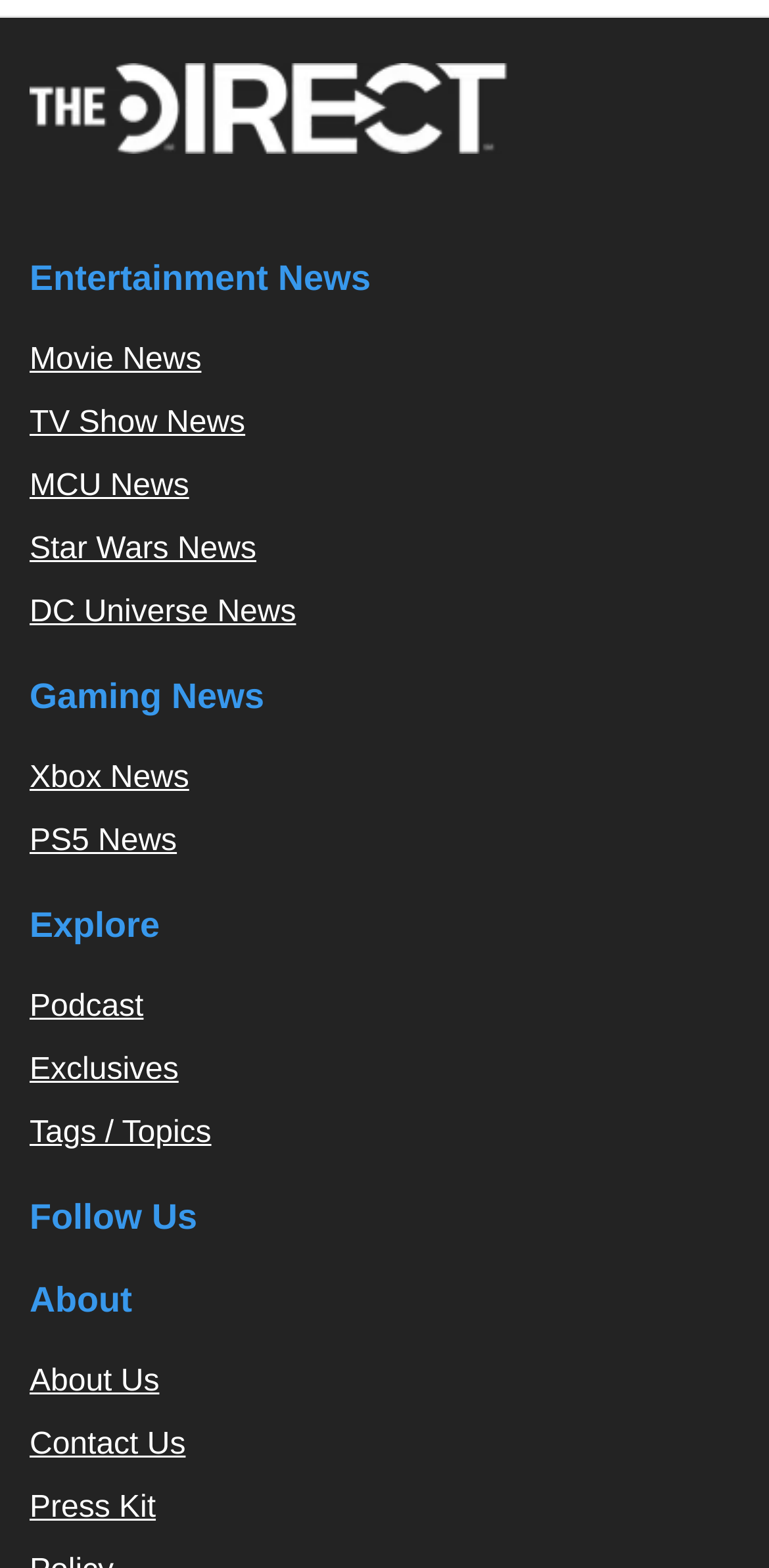Give a concise answer using one word or a phrase to the following question:
What social media platforms can users follow the website on?

Twitter, Facebook, Instagram